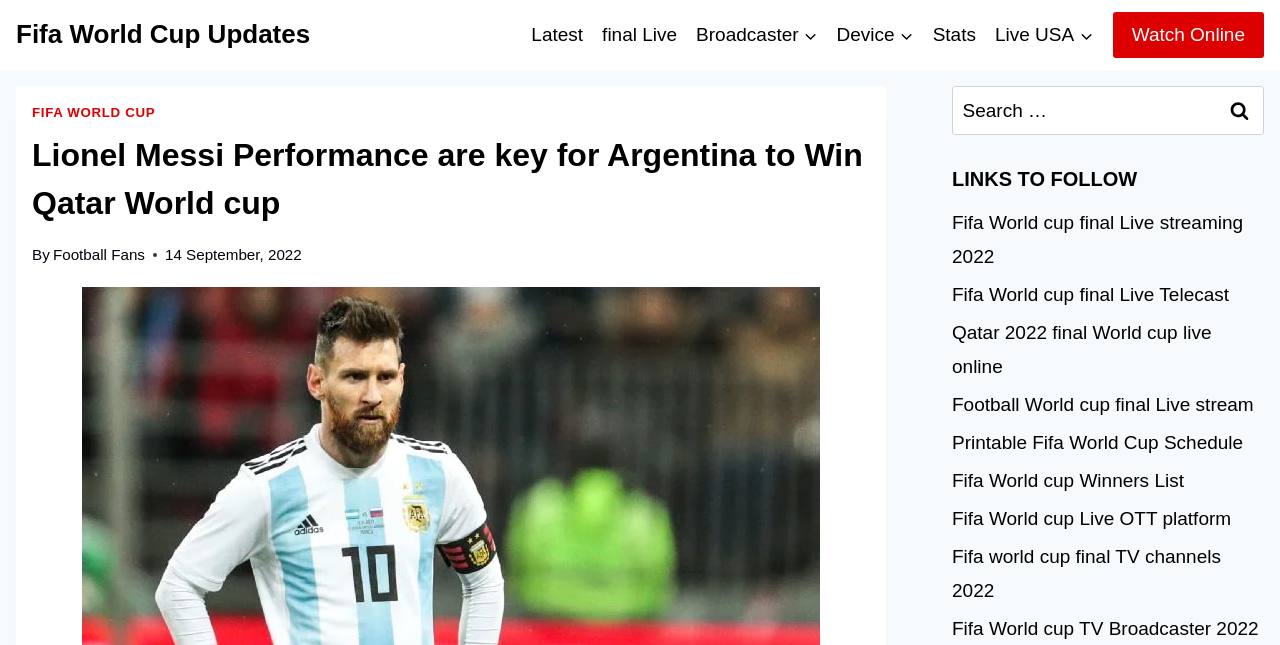From the given element description: "Watch Online", find the bounding box for the UI element. Provide the coordinates as four float numbers between 0 and 1, in the order [left, top, right, bottom].

[0.869, 0.019, 0.988, 0.09]